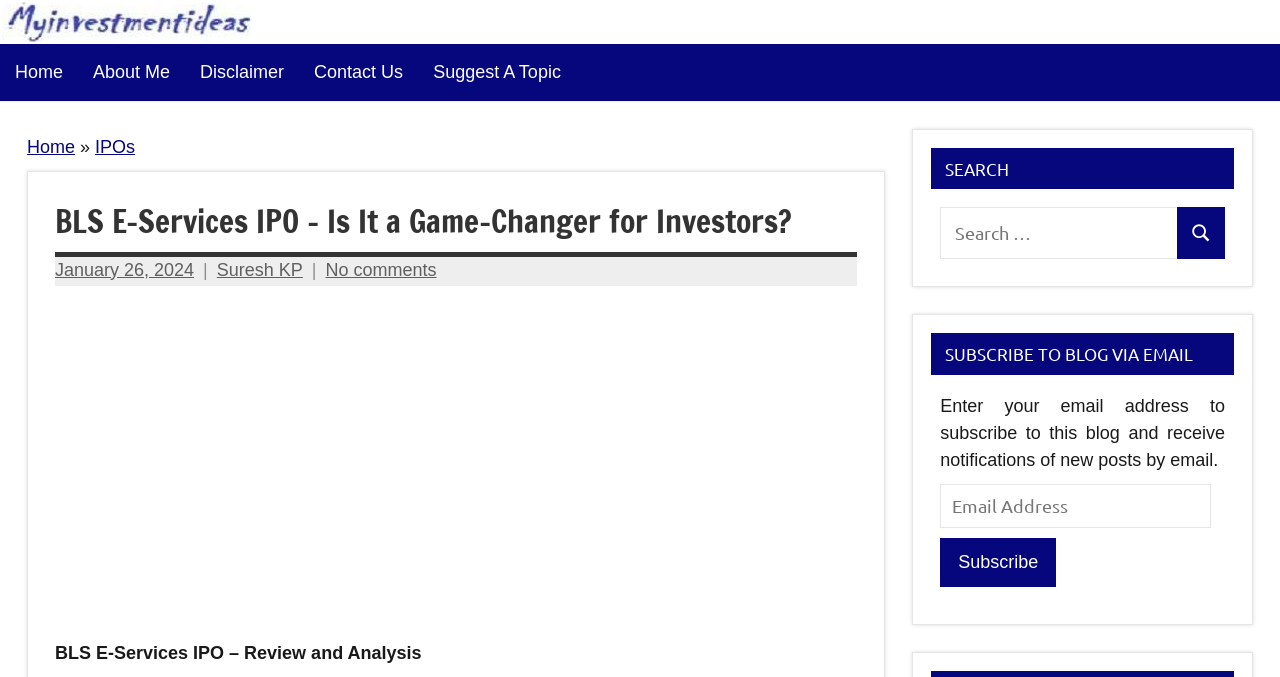Please locate the clickable area by providing the bounding box coordinates to follow this instruction: "Read the 'BLS E-Services IPO – Review and Analysis' article".

[0.043, 0.949, 0.329, 0.979]